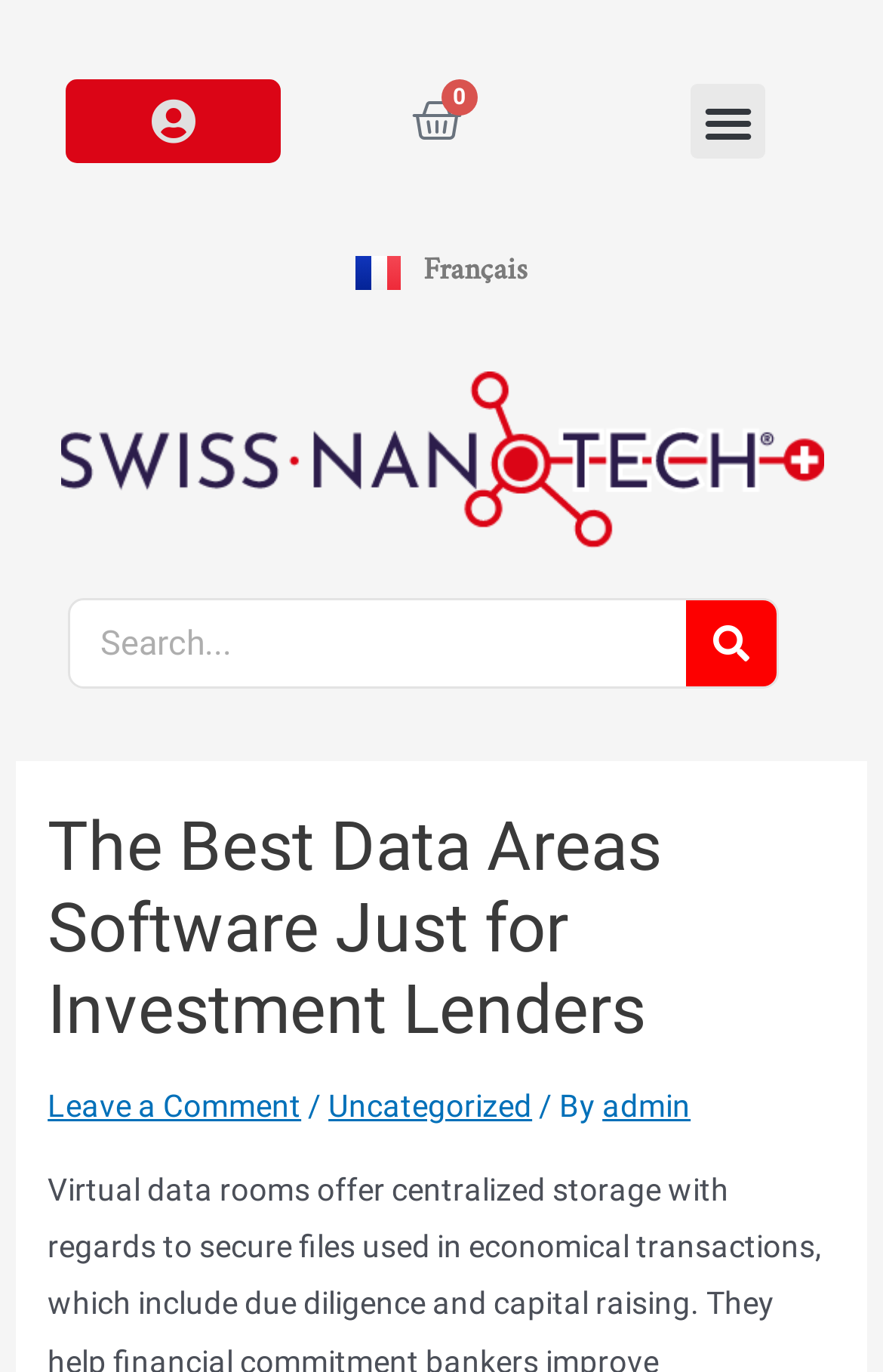What is the language of the 'Français Français' link?
Please ensure your answer is as detailed and informative as possible.

I inferred the language of the link by recognizing the text 'Français Français' and the accompanying image with the text 'Français', which suggests that the link is related to the French language.